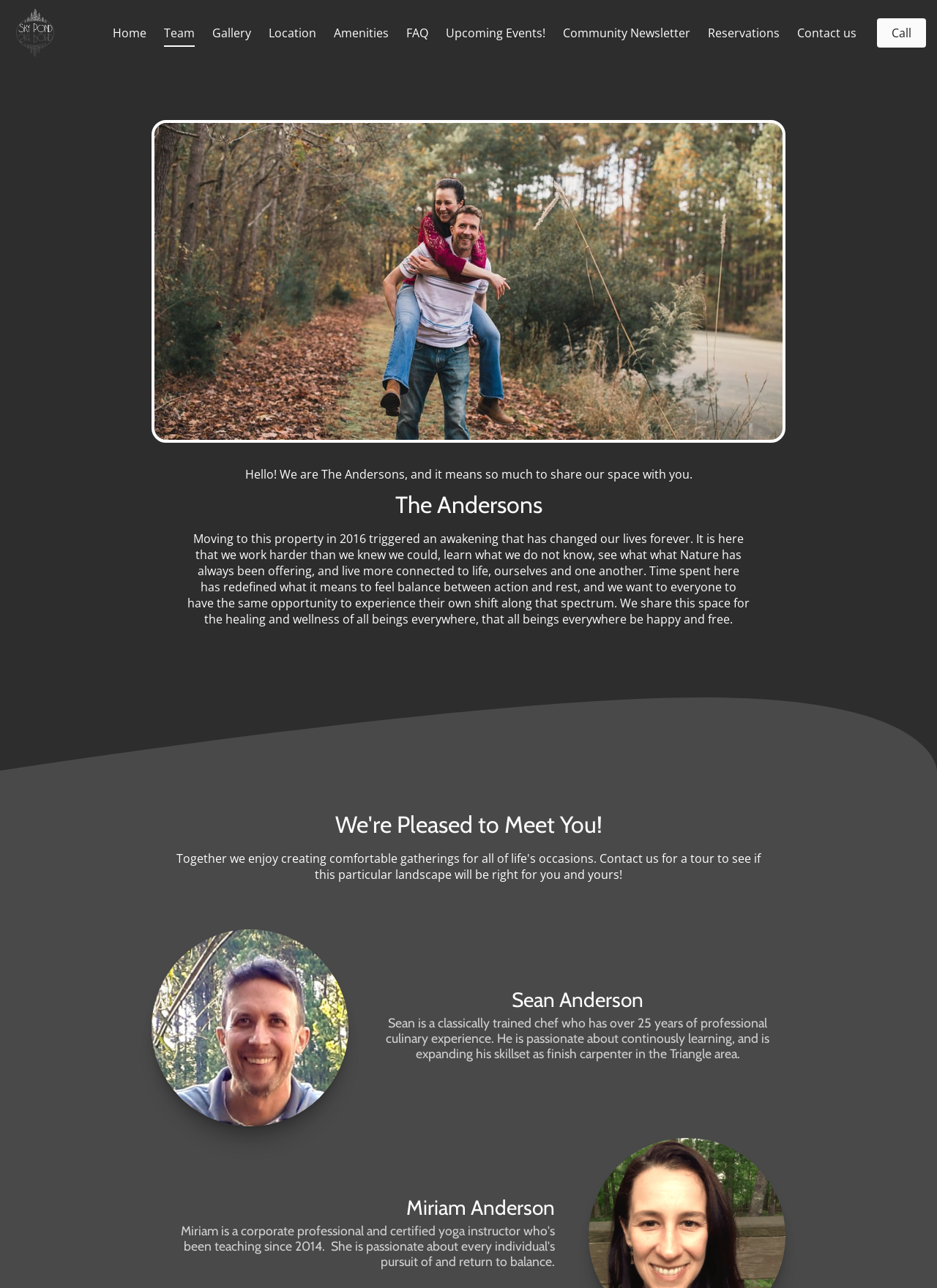Locate the bounding box coordinates of the region to be clicked to comply with the following instruction: "Read about Sean Anderson". The coordinates must be four float numbers between 0 and 1, in the form [left, top, right, bottom].

[0.408, 0.786, 0.826, 0.805]